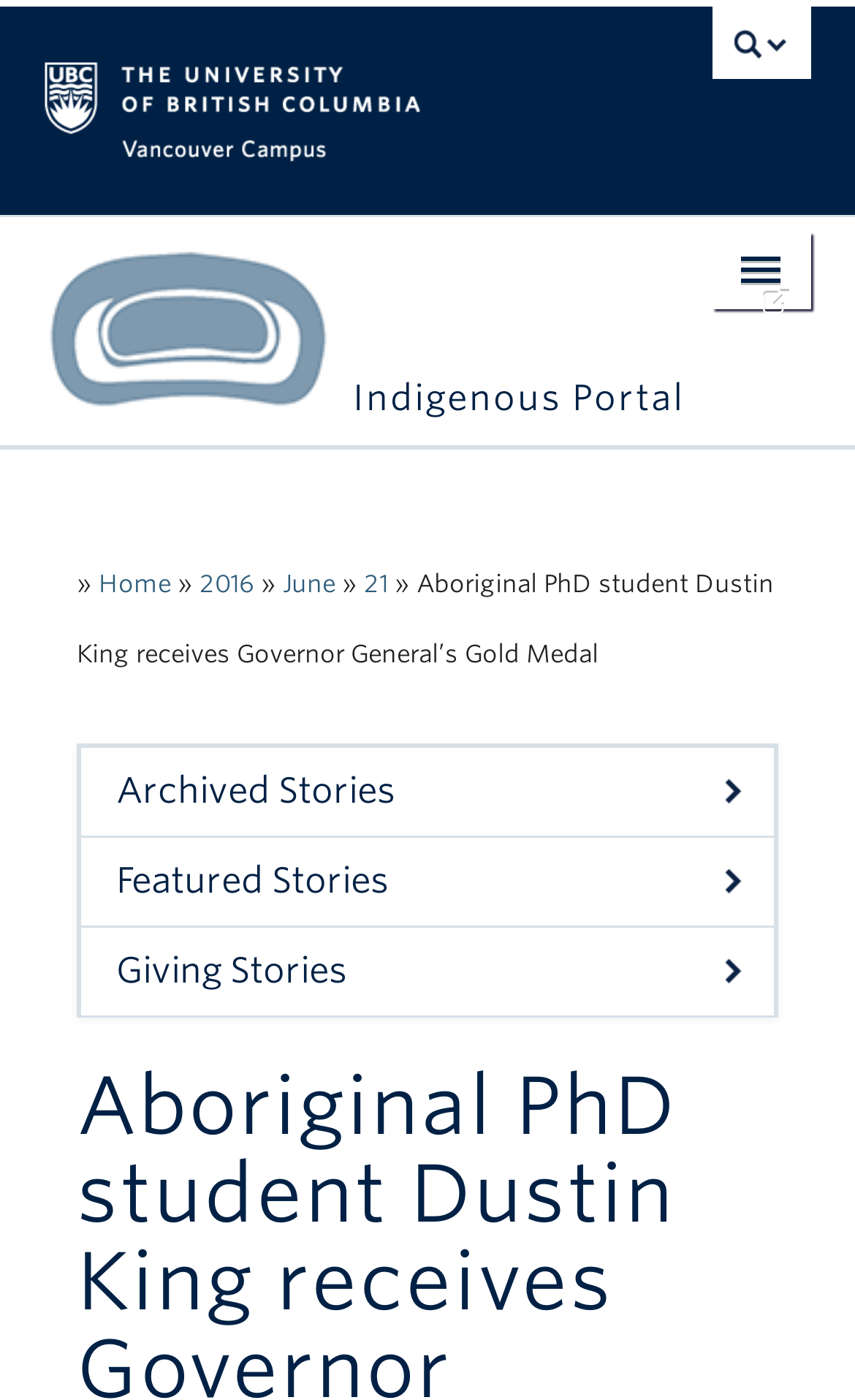What is the category of the story about Dustin King?
Using the information presented in the image, please offer a detailed response to the question.

I found the answer by looking at the title of the story which is 'Aboriginal PhD student Dustin King receives Governor General’s Gold Medal' and identifying the category as 'Aboriginal'.